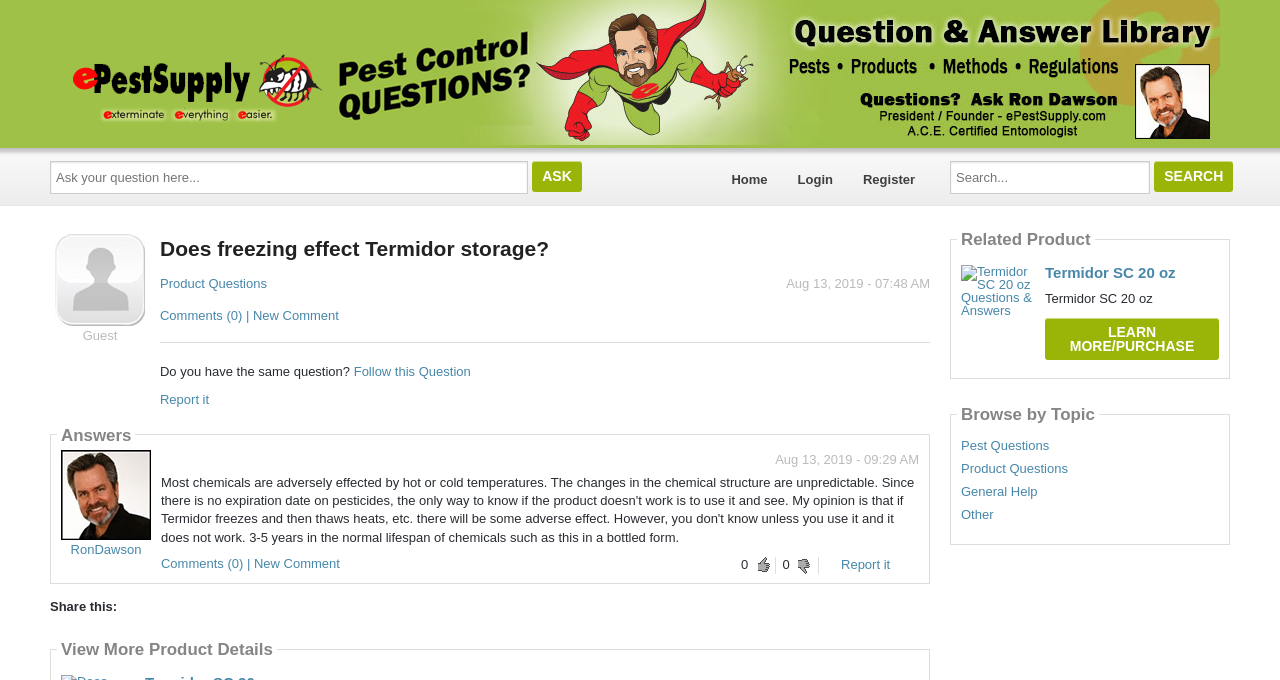What is the purpose of the 'Follow this Question' link?
Kindly offer a comprehensive and detailed response to the question.

The 'Follow this Question' link allows users to follow the question and receive updates or notifications when someone answers or comments on the question.